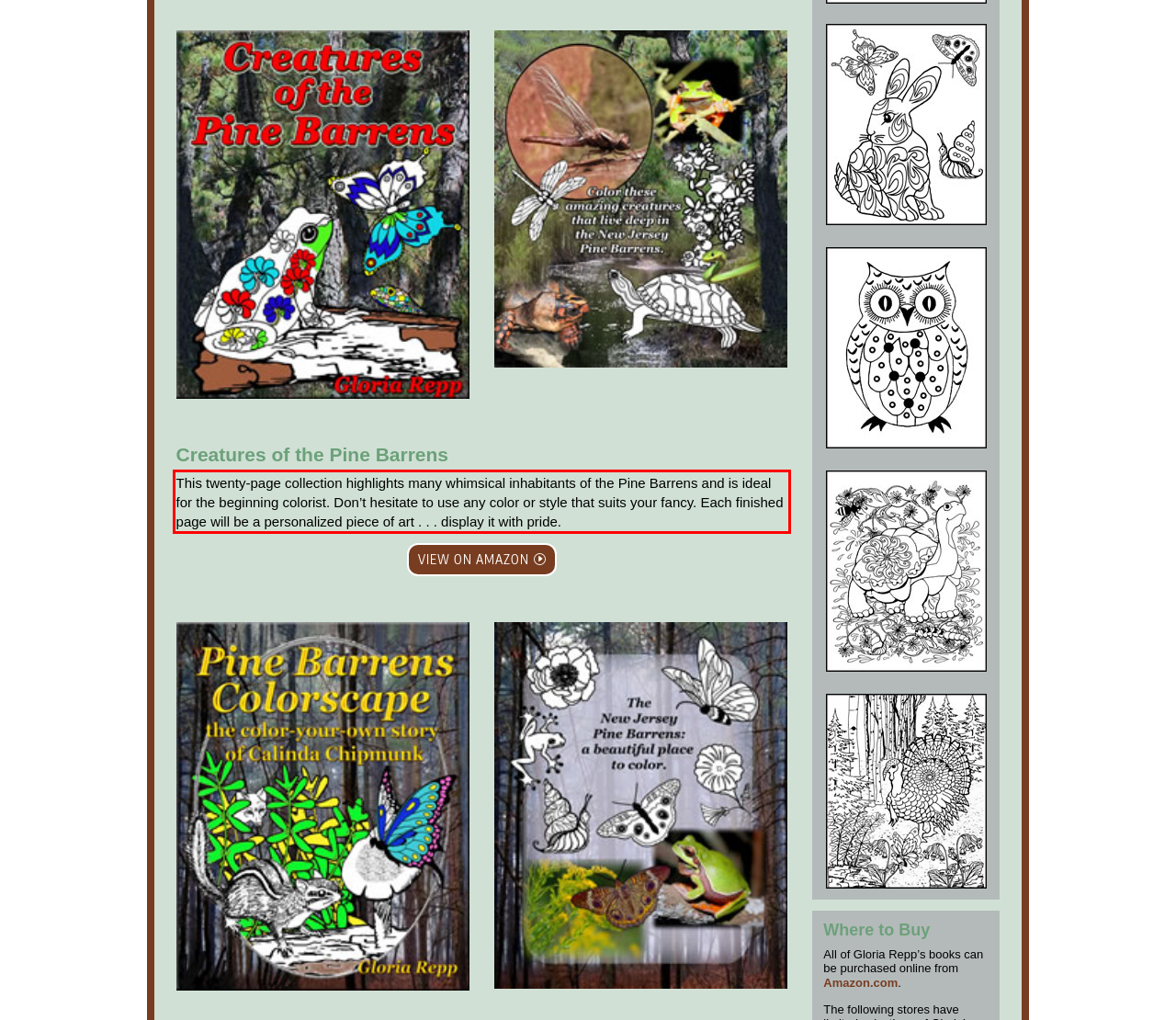Please perform OCR on the UI element surrounded by the red bounding box in the given webpage screenshot and extract its text content.

This twenty-page collection highlights many whimsical inhabitants of the Pine Barrens and is ideal for the beginning colorist. Don’t hesitate to use any color or style that suits your fancy. Each finished page will be a personalized piece of art . . . display it with pride.